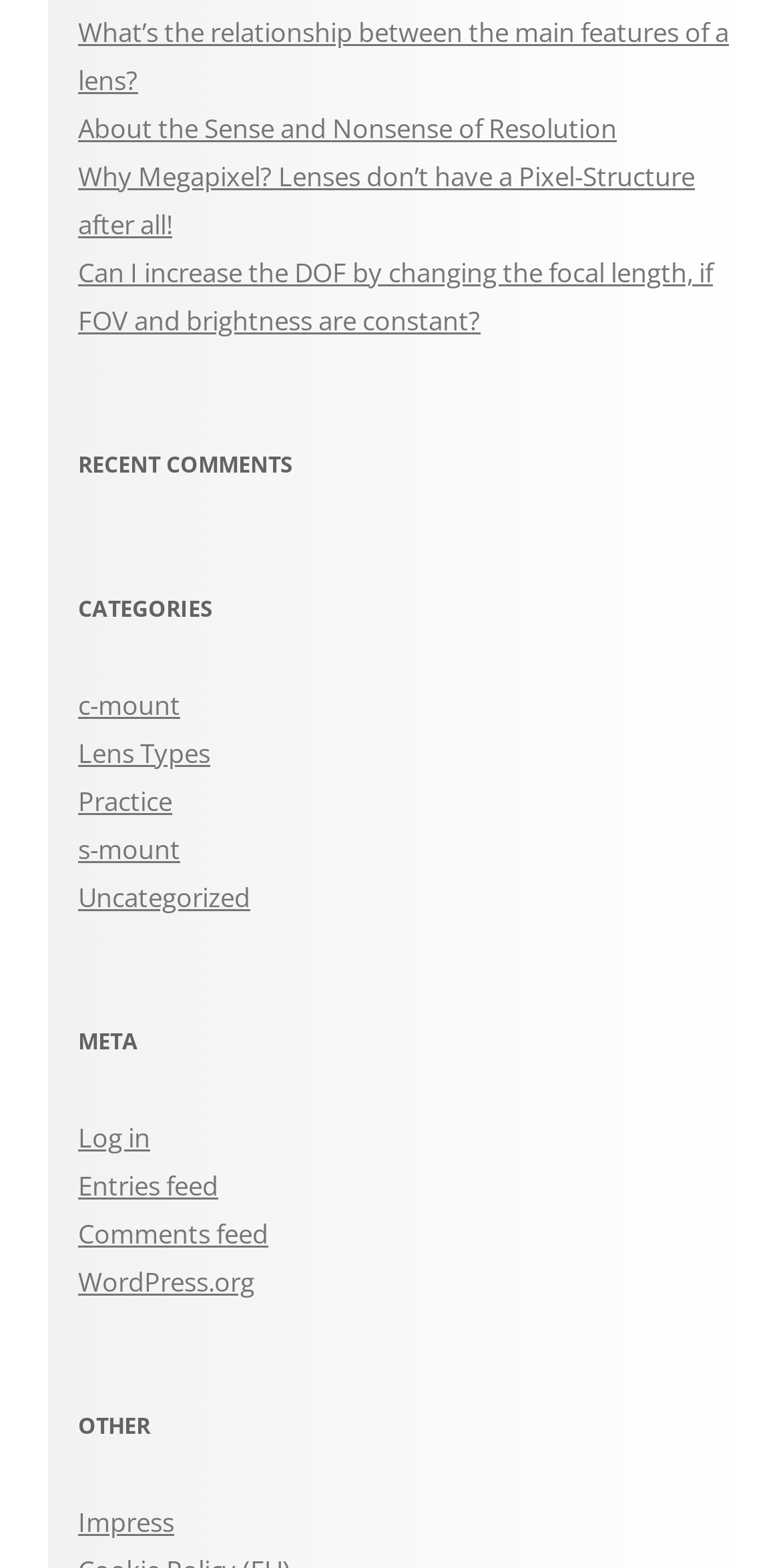How many meta links are listed?
Refer to the image and provide a one-word or short phrase answer.

4